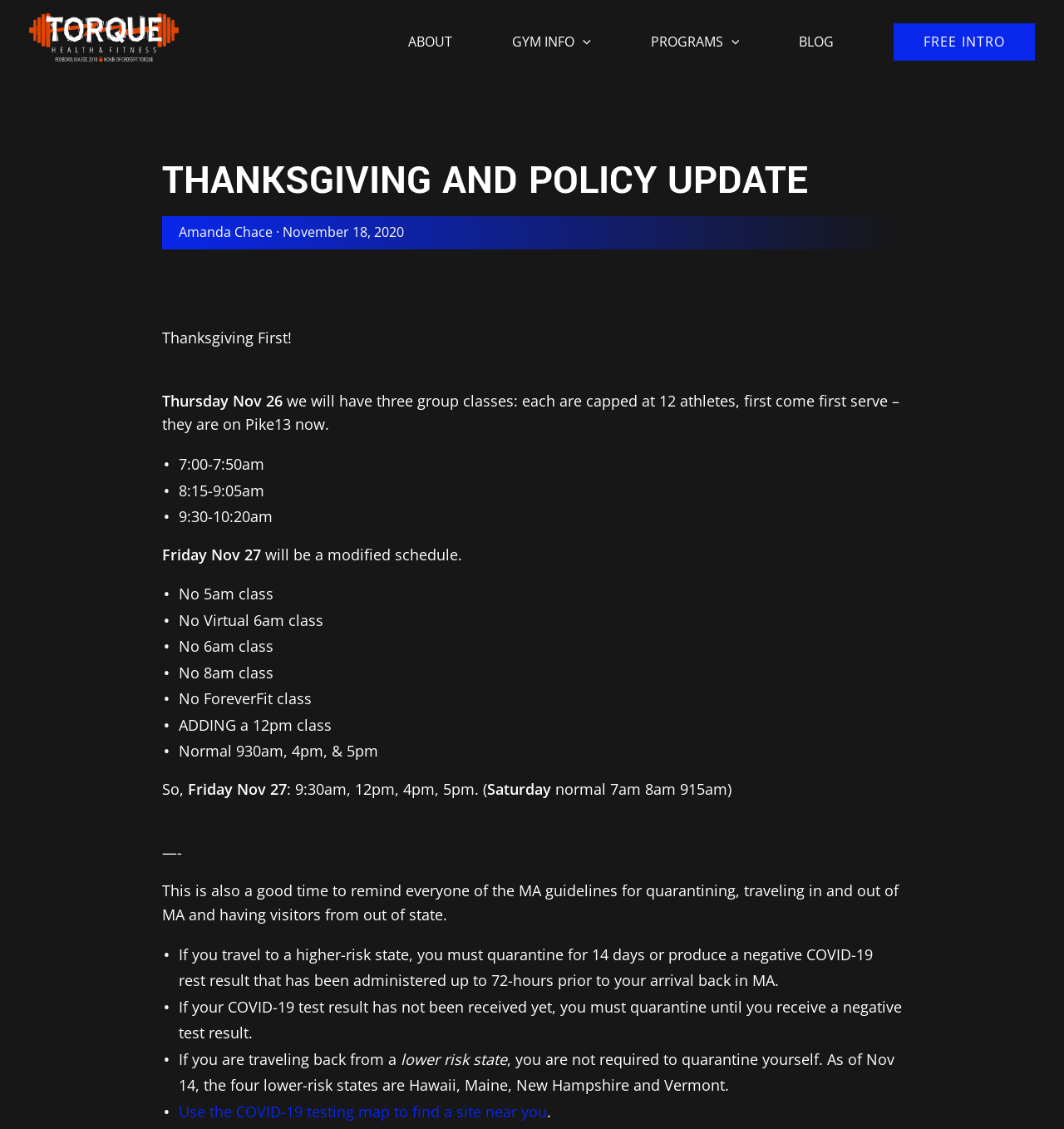Please answer the following question using a single word or phrase: 
What is the logo of the website?

Torque Health and Fitness